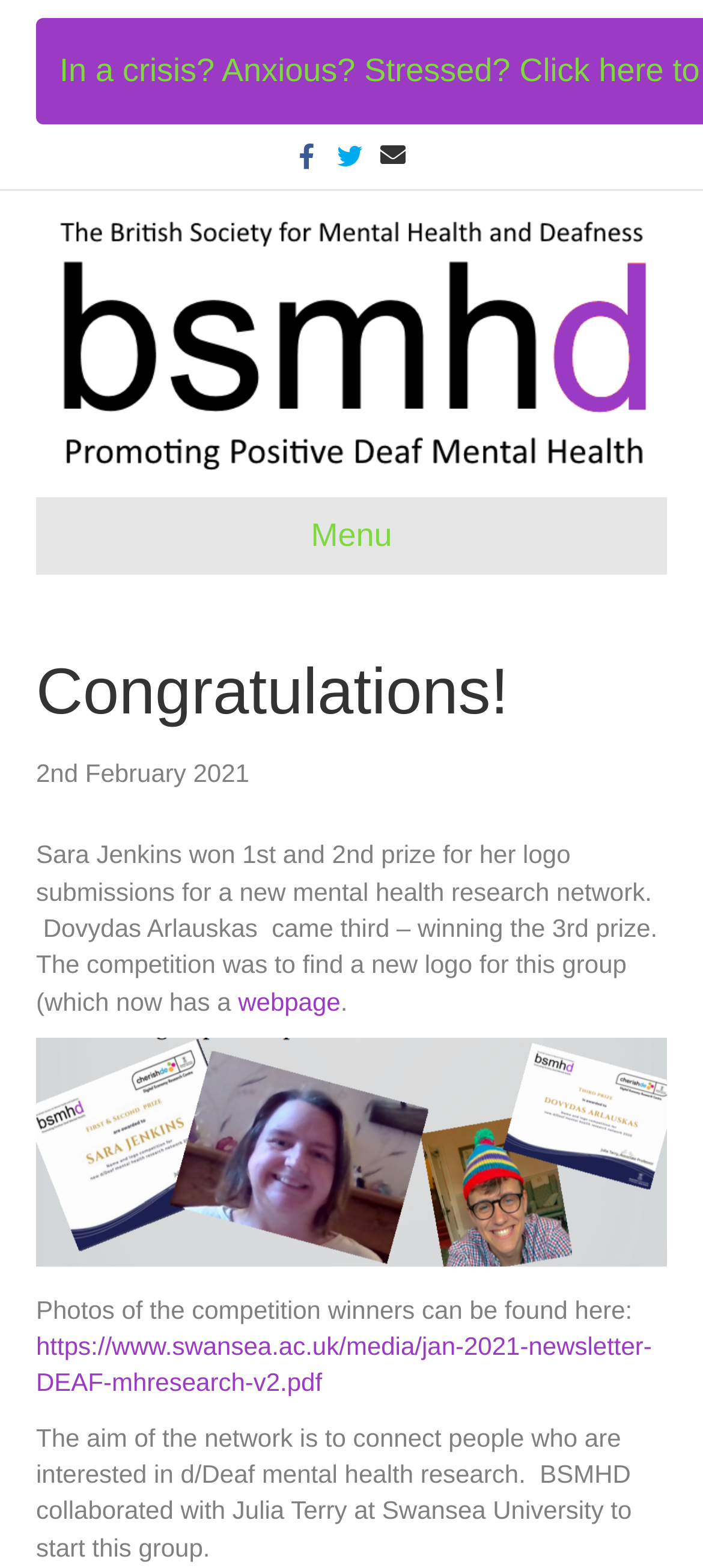What is the prize won by Sara Jenkins?
Respond to the question with a well-detailed and thorough answer.

The prize won by Sara Jenkins can be found in the text 'Sara Jenkins won 1st and 2nd prize for her logo submissions for a new mental health research network.' which is located at the top of the webpage, below the heading 'Congratulations!'.